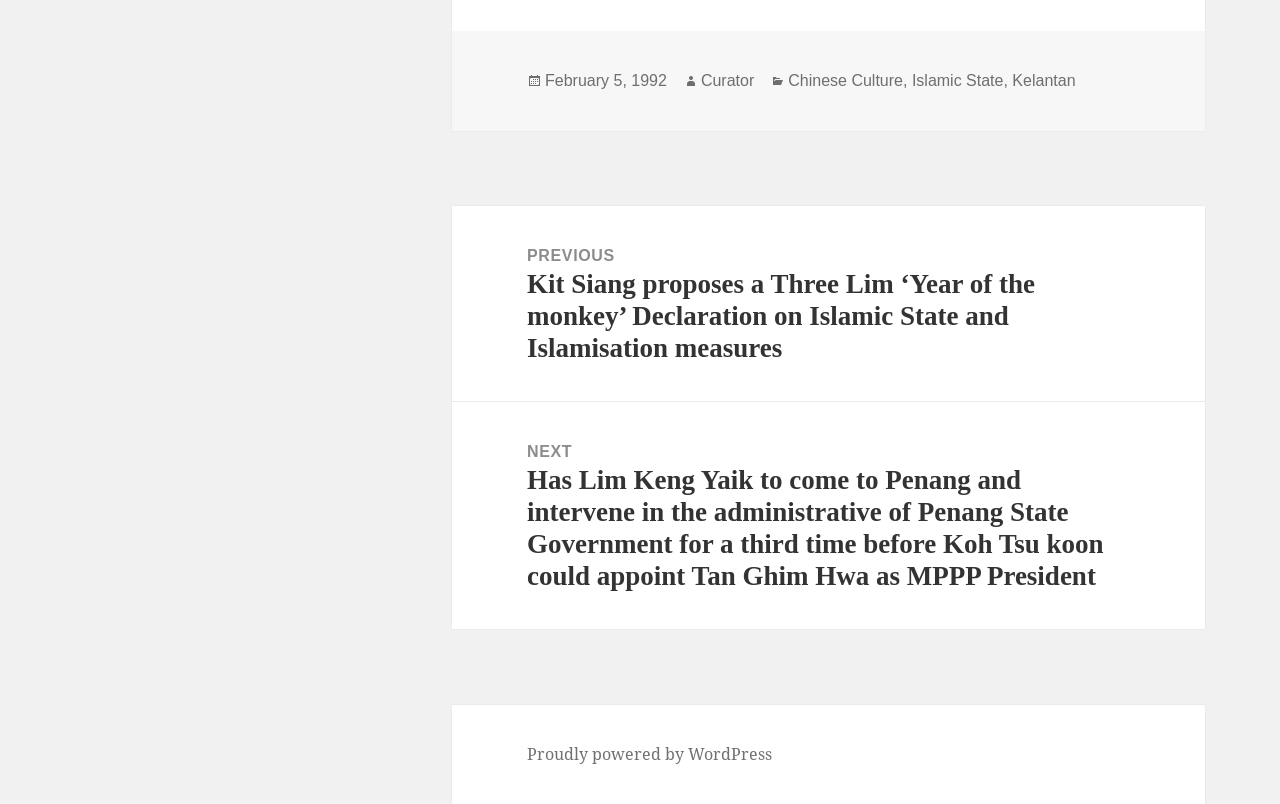What is the date of the post?
From the image, provide a succinct answer in one word or a short phrase.

February 5, 1992